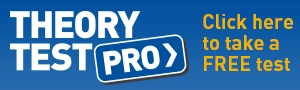Please answer the following question using a single word or phrase: 
What is the purpose of the banner?

To encourage users to take a free theory test